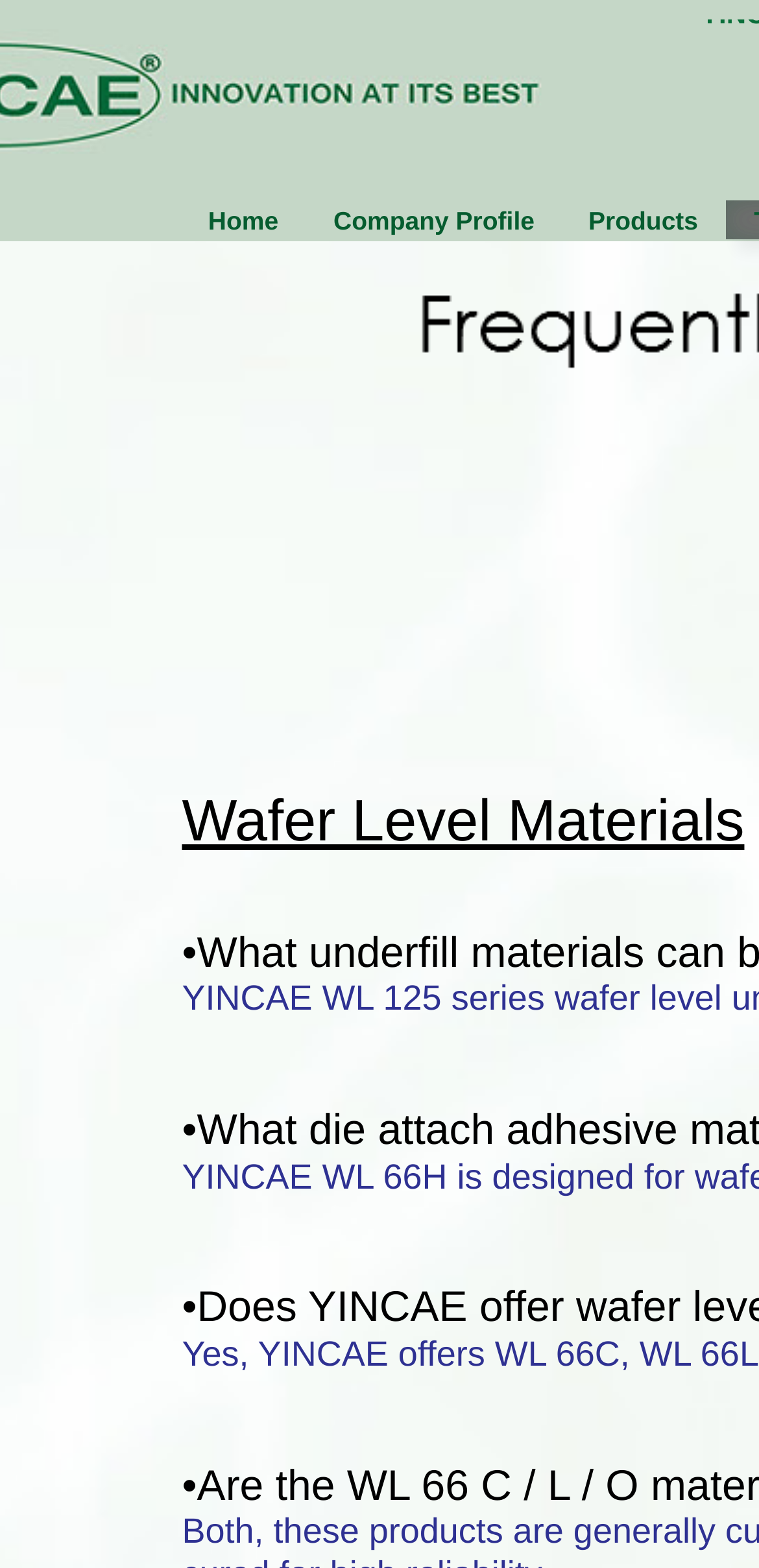What is the title of the main content section?
Refer to the image and give a detailed response to the question.

I looked for the text element with the largest bounding box coordinates and found 'Wafer Level Materials' with coordinates [0.24, 0.504, 0.981, 0.545]. This suggests that it is the title of the main content section.